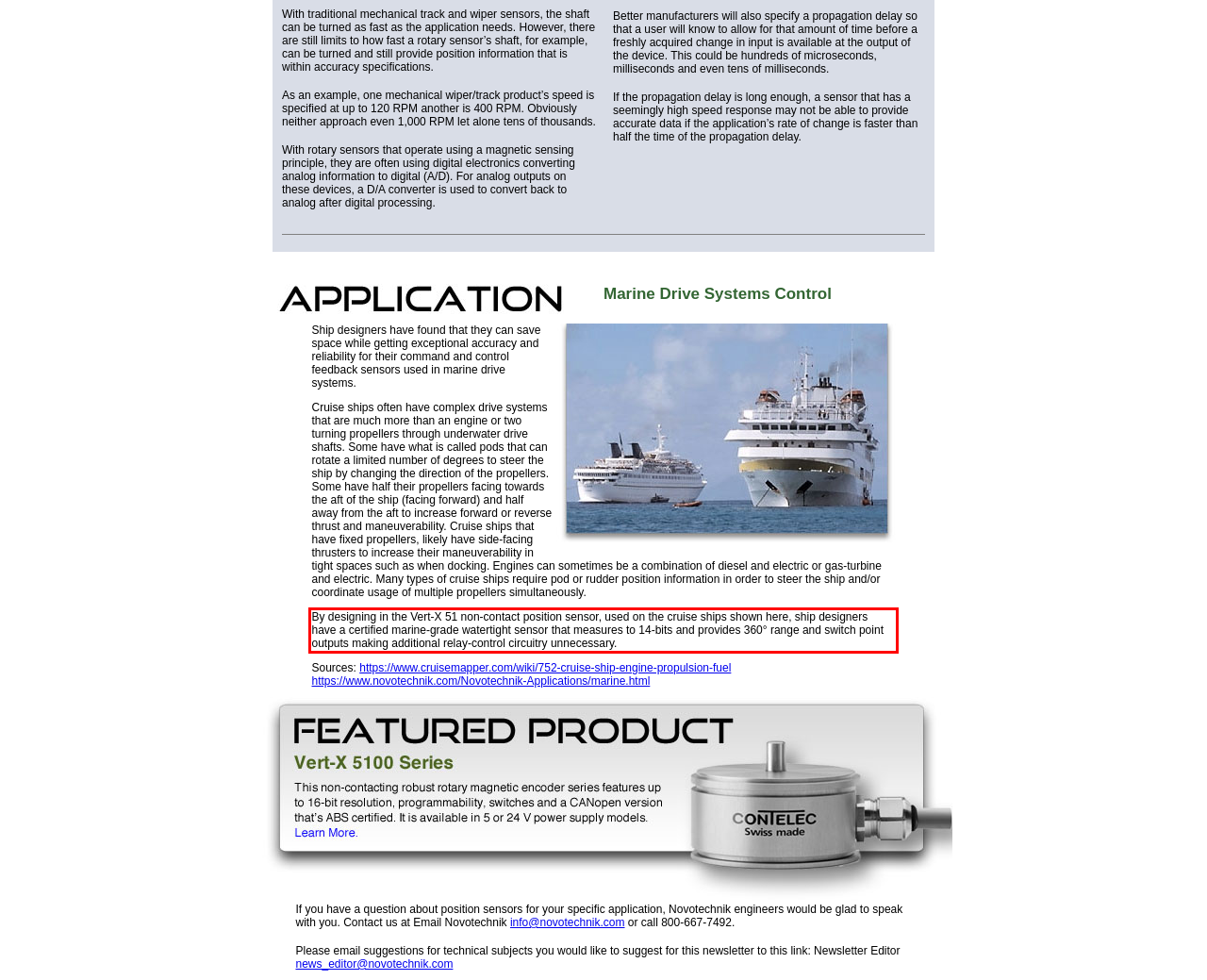Please analyze the provided webpage screenshot and perform OCR to extract the text content from the red rectangle bounding box.

By designing in the Vert-X 51 non-contact position sensor, used on the cruise ships shown here, ship designers have a certified marine-grade watertight sensor that measures to 14-bits and provides 360° range and switch point outputs making additional relay-control circuitry unnecessary.